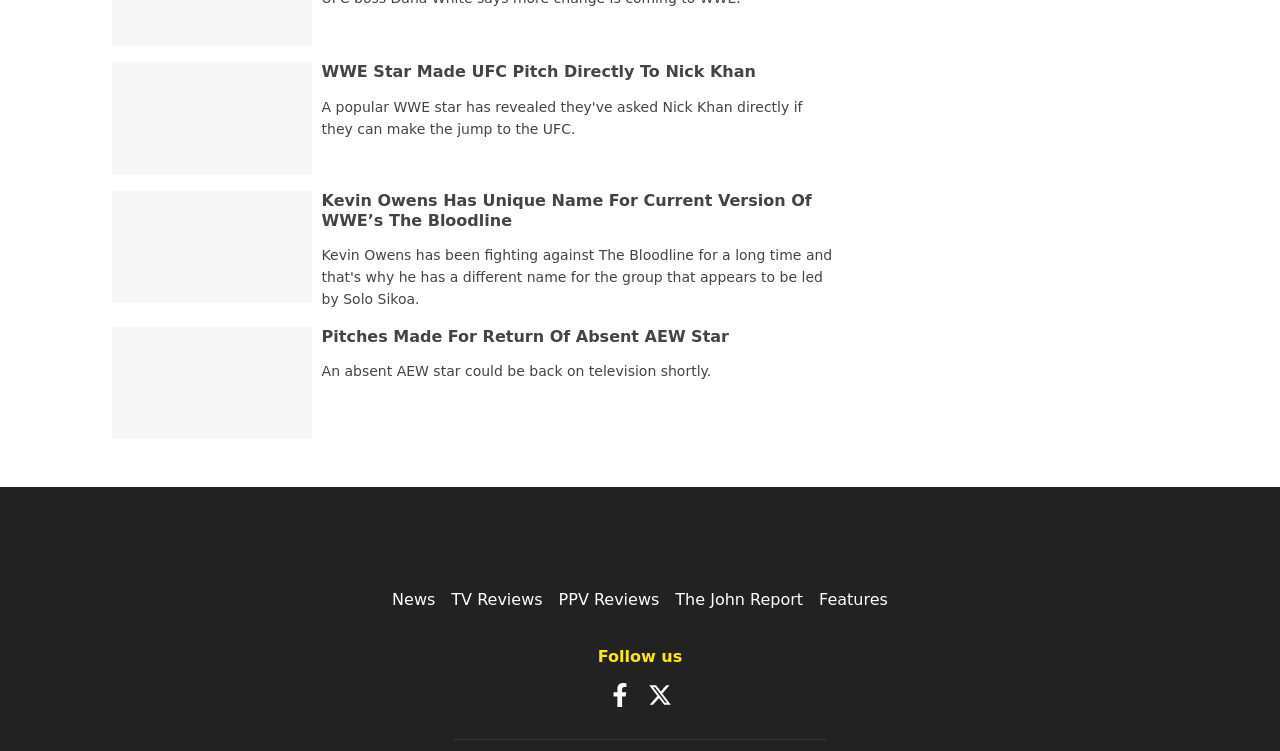What is the topic of the first article?
Give a detailed response to the question by analyzing the screenshot.

The first article's heading is 'WWE Star Made UFC Pitch Directly To Nick Khan', which suggests that the topic of the article is about a WWE star making a pitch to UFC.